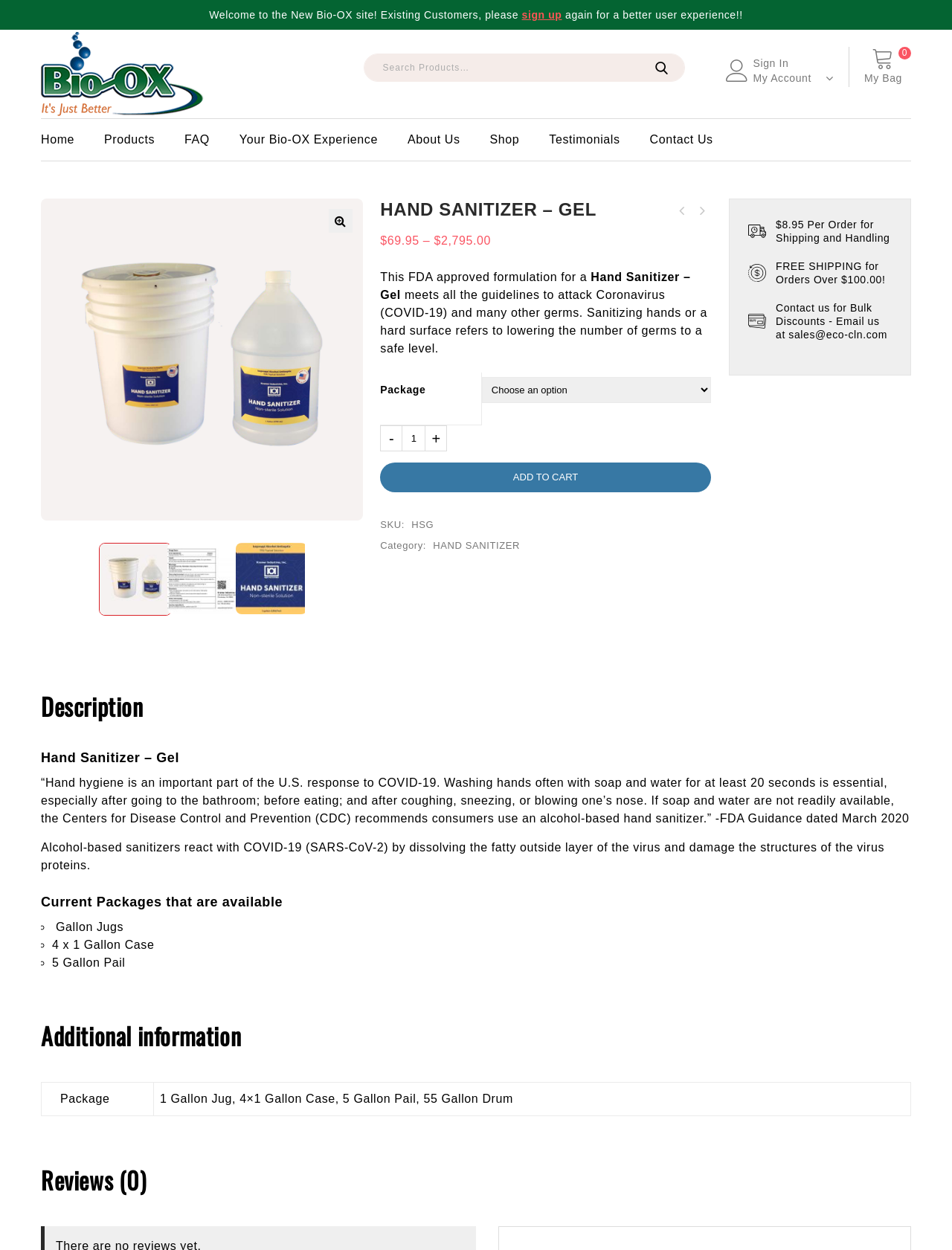Locate the bounding box coordinates of the clickable area needed to fulfill the instruction: "Click the 'Sign In' button".

[0.791, 0.046, 0.828, 0.055]